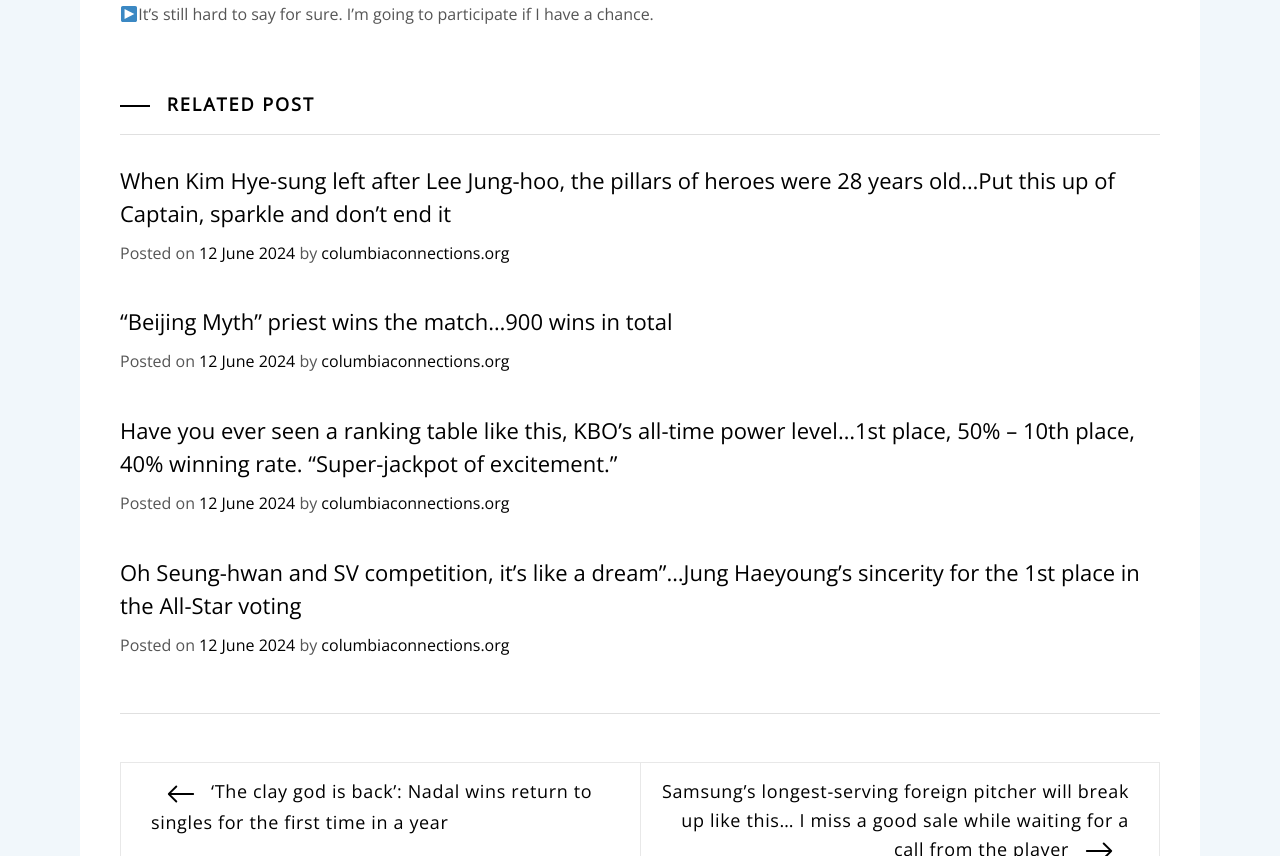What is the title of the last article?
Using the visual information, reply with a single word or short phrase.

Oh Seung-hwan and SV competition, it’s like a dream”…Jung Haeyoung’s sincerity for the 1st place in the All-Star voting